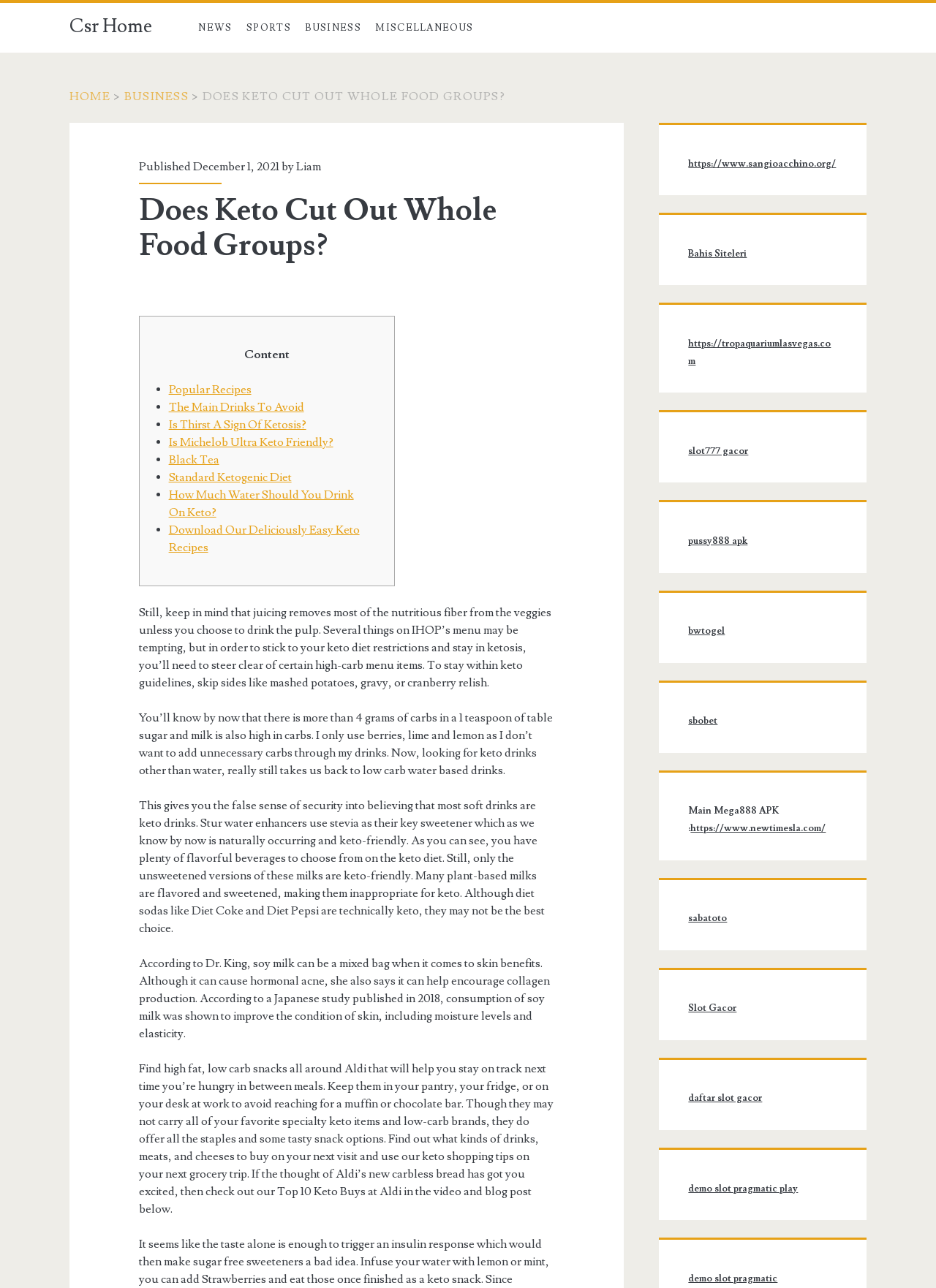Look at the image and answer the question in detail:
What is the purpose of the list in the article?

The list in the article appears to be providing keto-friendly options, such as 'Popular Recipes', 'The Main Drinks To Avoid', and 'Is Thirst A Sign Of Ketosis?', which suggests that the purpose of the list is to provide keto-friendly options for readers.